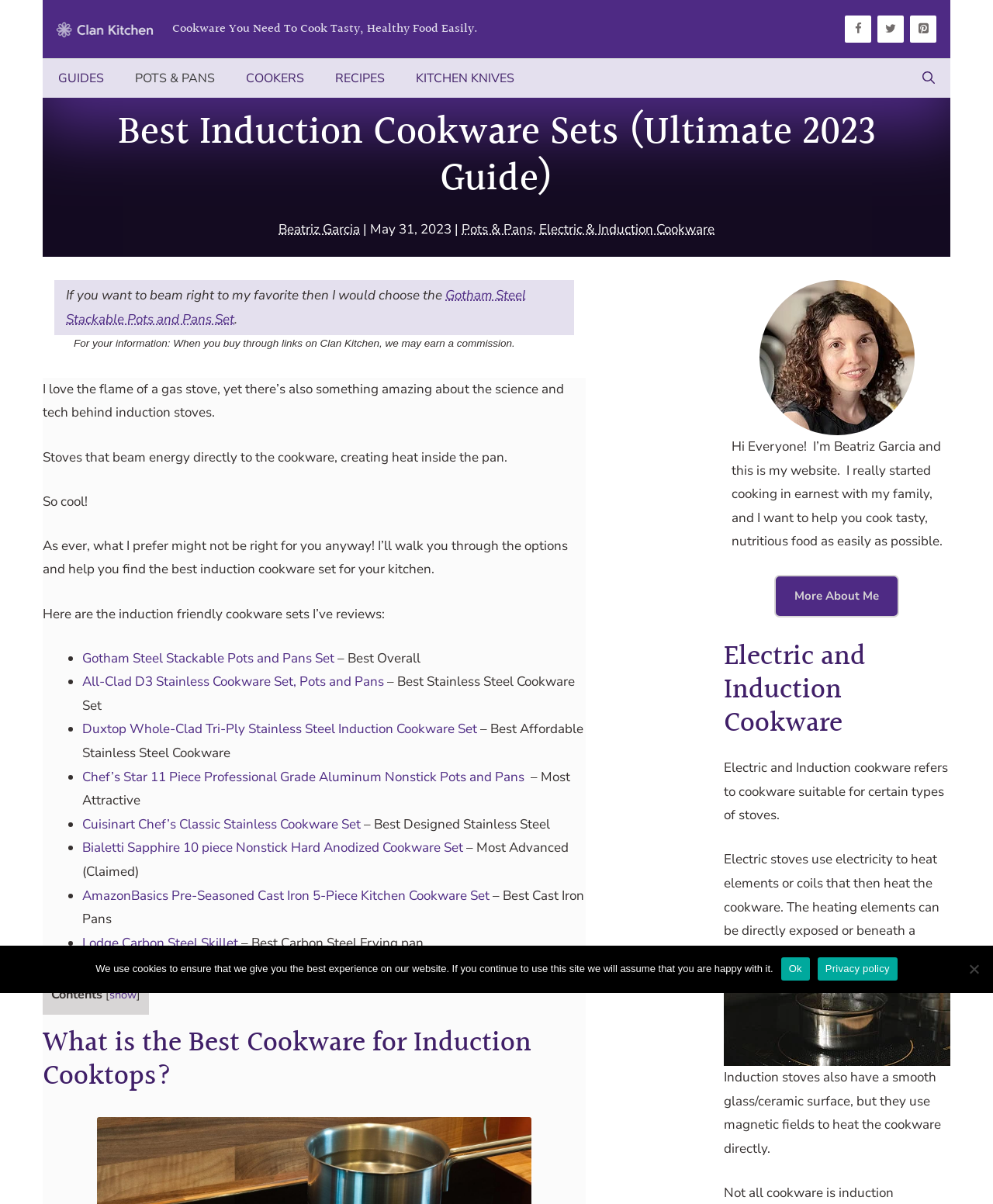What is the primary heading on this webpage?

Best Induction Cookware Sets (Ultimate 2023 Guide)